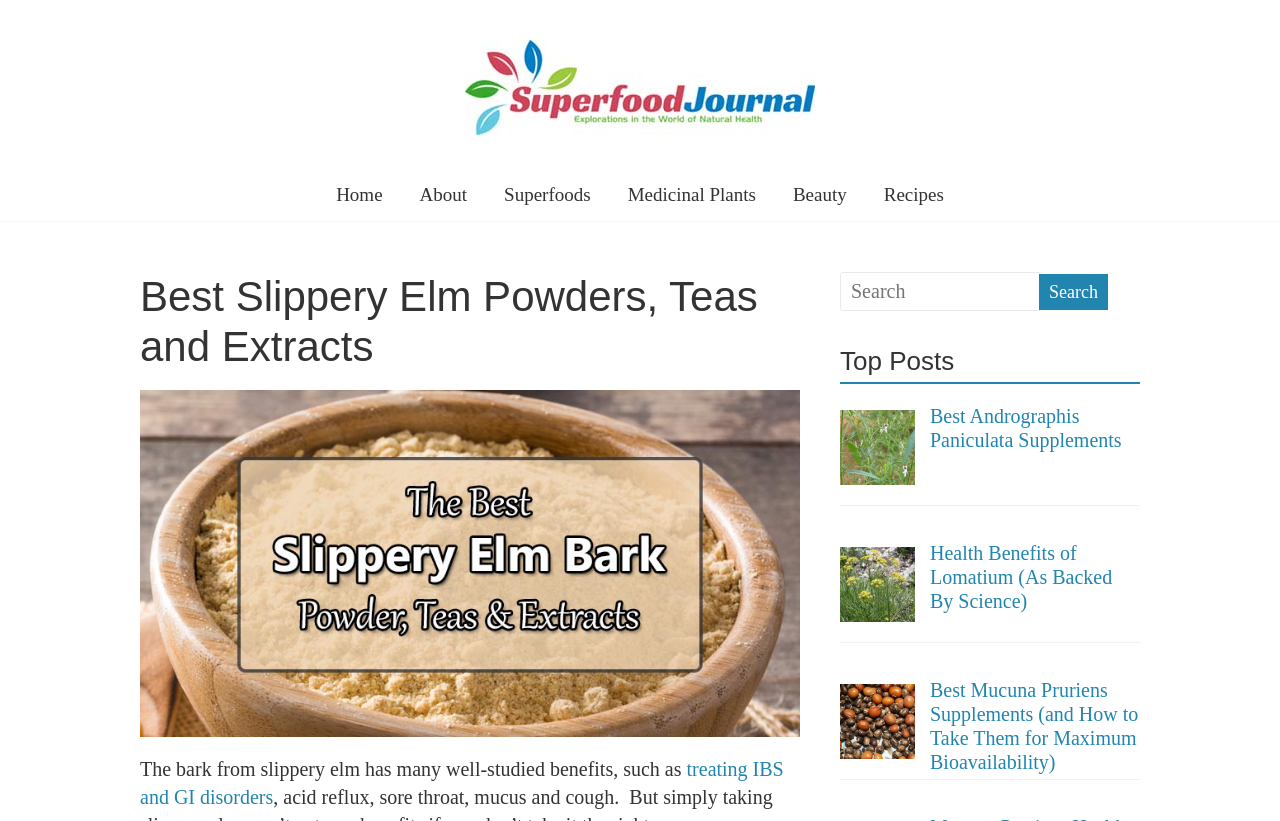What is the website's logo?
Use the information from the image to give a detailed answer to the question.

The website's logo is an image with the text 'Superfood Journal' on it, located at the top left corner of the webpage.